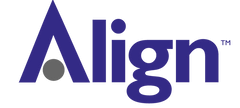What shape is used to emphasize the word 'Align'?
Examine the webpage screenshot and provide an in-depth answer to the question.

The logo of the company 'Align' features a bold purple font for the word 'Align', which is emphasized with a distinctive gray circle. This design element likely symbolizes unity and connection, aligning with the company's mission to facilitate meaningful interactions and feedback in patient care.